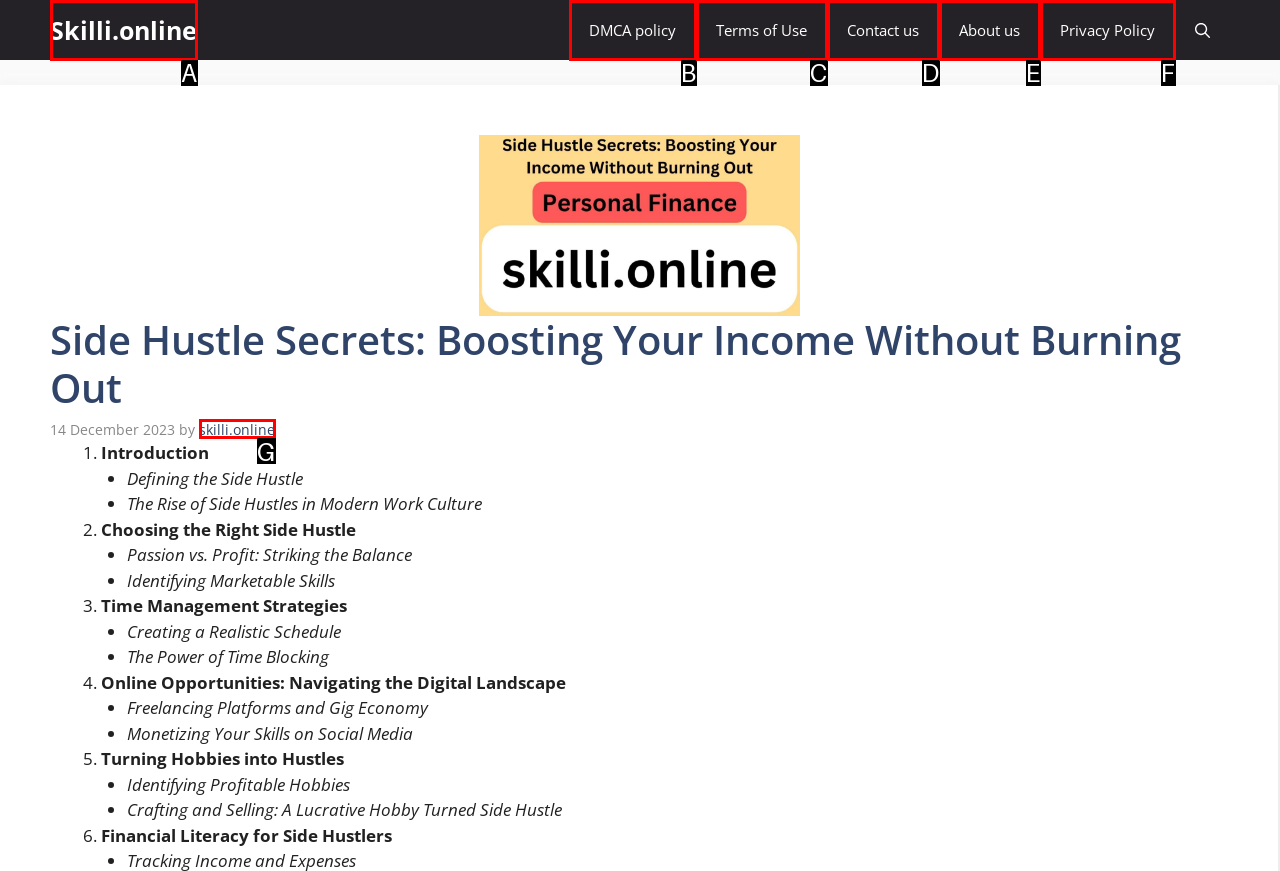Based on the description: Terms of Use, select the HTML element that best fits. Reply with the letter of the correct choice from the options given.

C